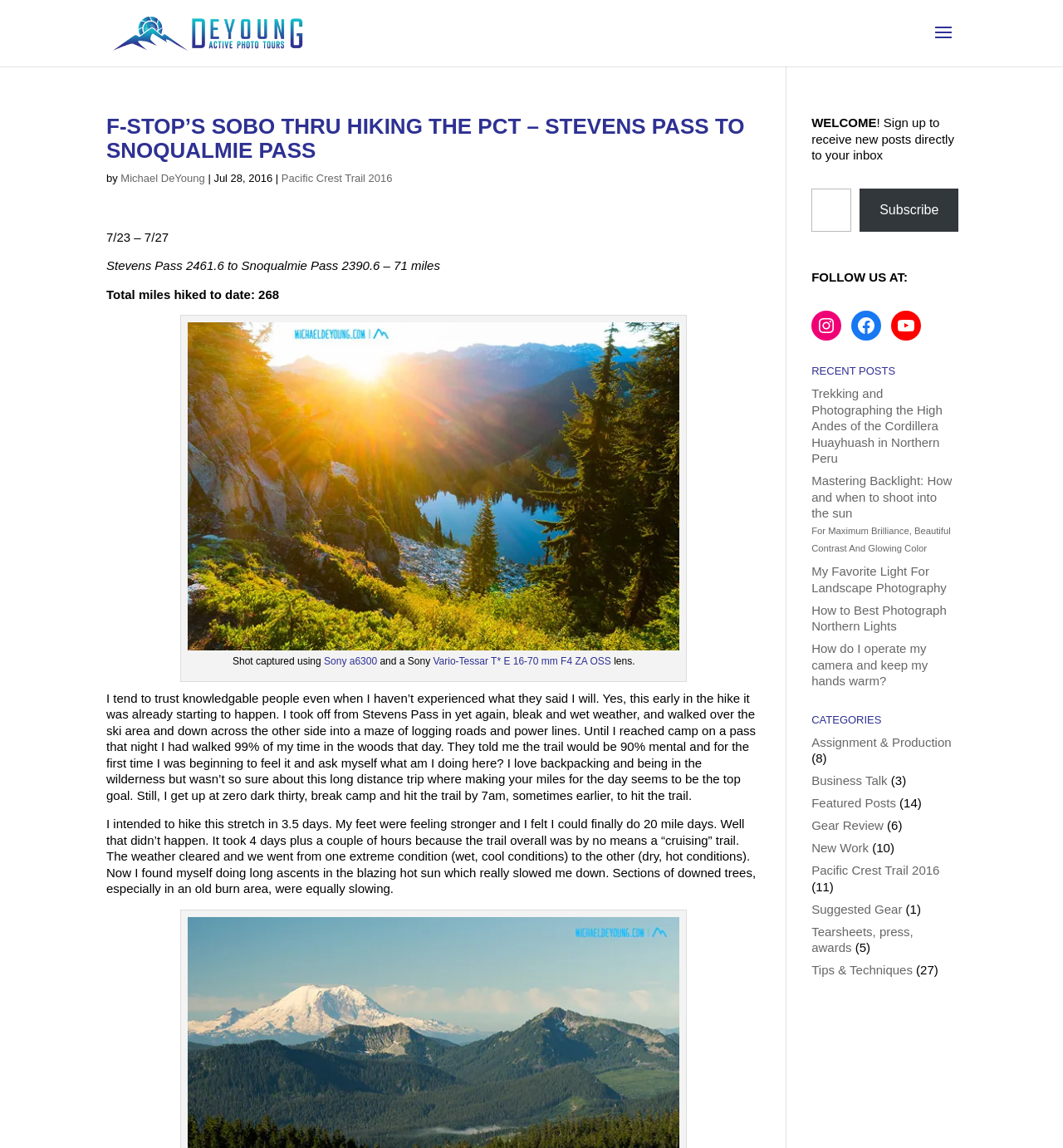Can you find the bounding box coordinates for the element to click on to achieve the instruction: "Enter email address to receive new posts"?

[0.763, 0.164, 0.801, 0.202]